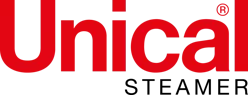Explain the details of the image comprehensively.

The image features the logo of "Unical STEAMER," prominently displayed with bold red lettering. The logo is designed to convey strength and reliability, key characteristics of their industrial boiler products. The word "Unical" is emphasized, showcasing the brand's identity, along with "STEAMER" in a sleek, modern typeface. This logo represents Unical's commitment to high-performance steam solutions and is likely featured in promotional materials for their participation in events like DJAZAGRO 2023, an international exhibition dedicated to food processing machinery taking place in Algeria. The logo encapsulates the brand's innovative approach and technological expertise in the industry.